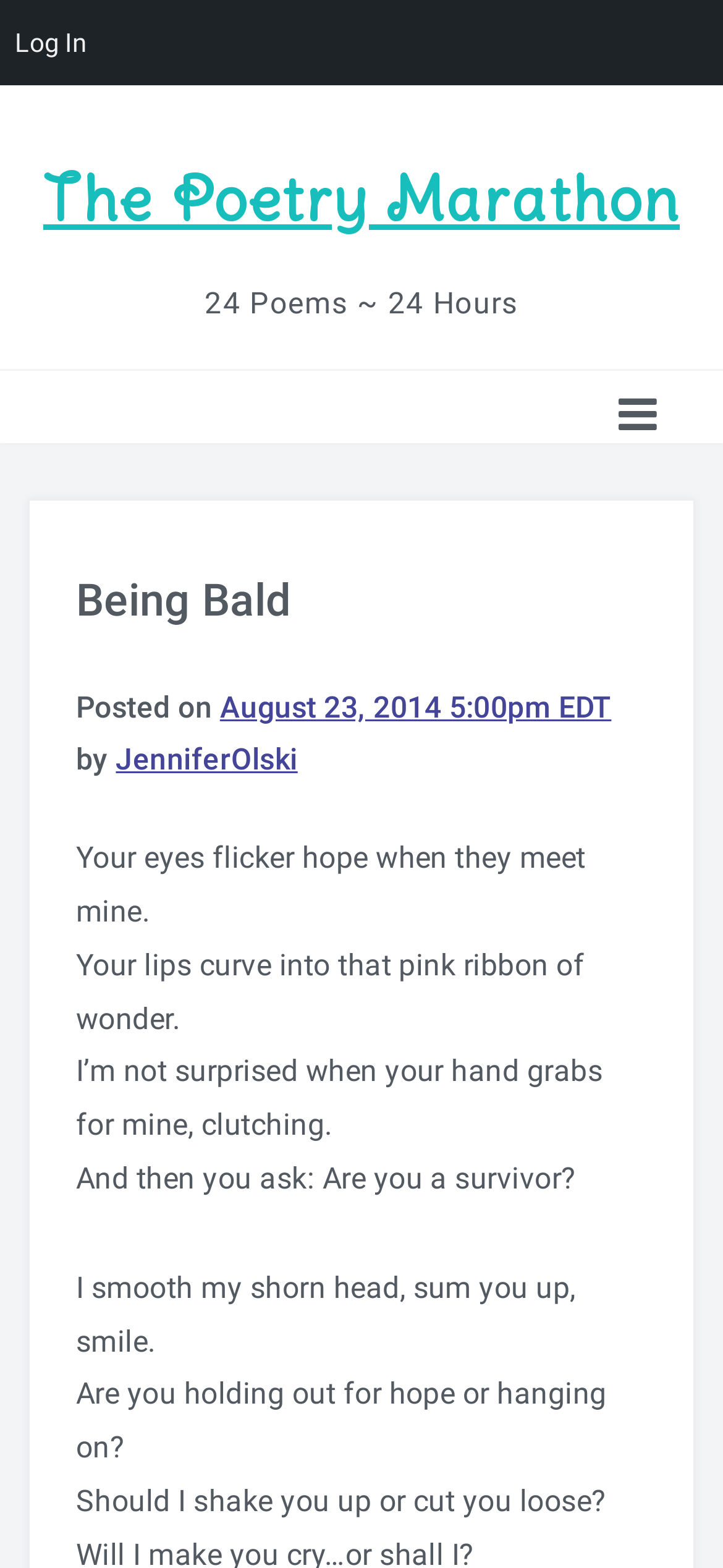Identify the bounding box coordinates for the UI element described as follows: "alt="Jones & Swanson"". Ensure the coordinates are four float numbers between 0 and 1, formatted as [left, top, right, bottom].

None